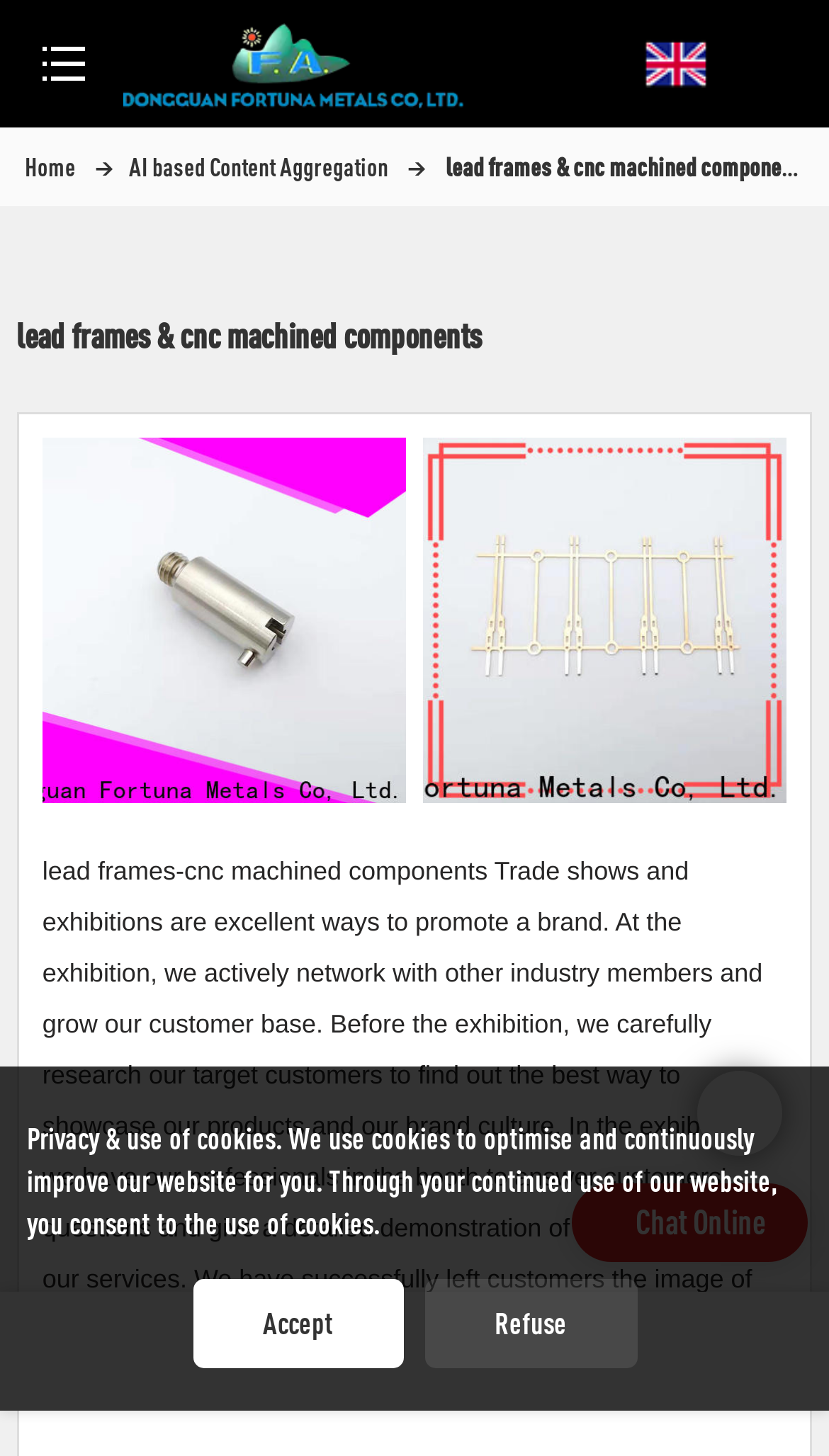By analyzing the image, answer the following question with a detailed response: What is the company name?

The company name can be found in the logo link at the top of the page, which says 'Logo | Fortuna Metal Stamping Parts'. This suggests that the company name is Fortuna.